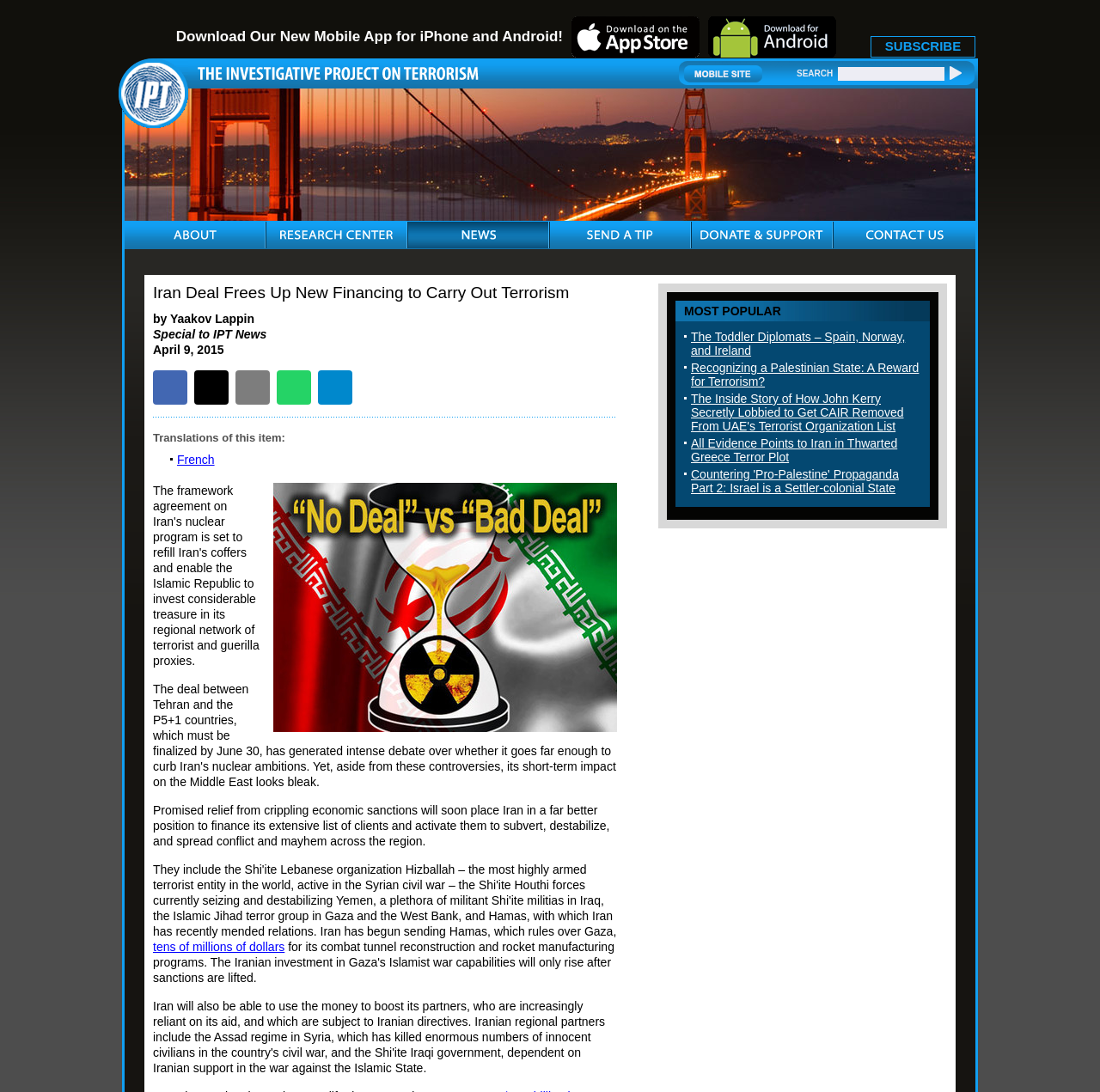Please specify the bounding box coordinates of the clickable region to carry out the following instruction: "Visit the Wikipedia page". The coordinates should be four float numbers between 0 and 1, in the format [left, top, right, bottom].

None